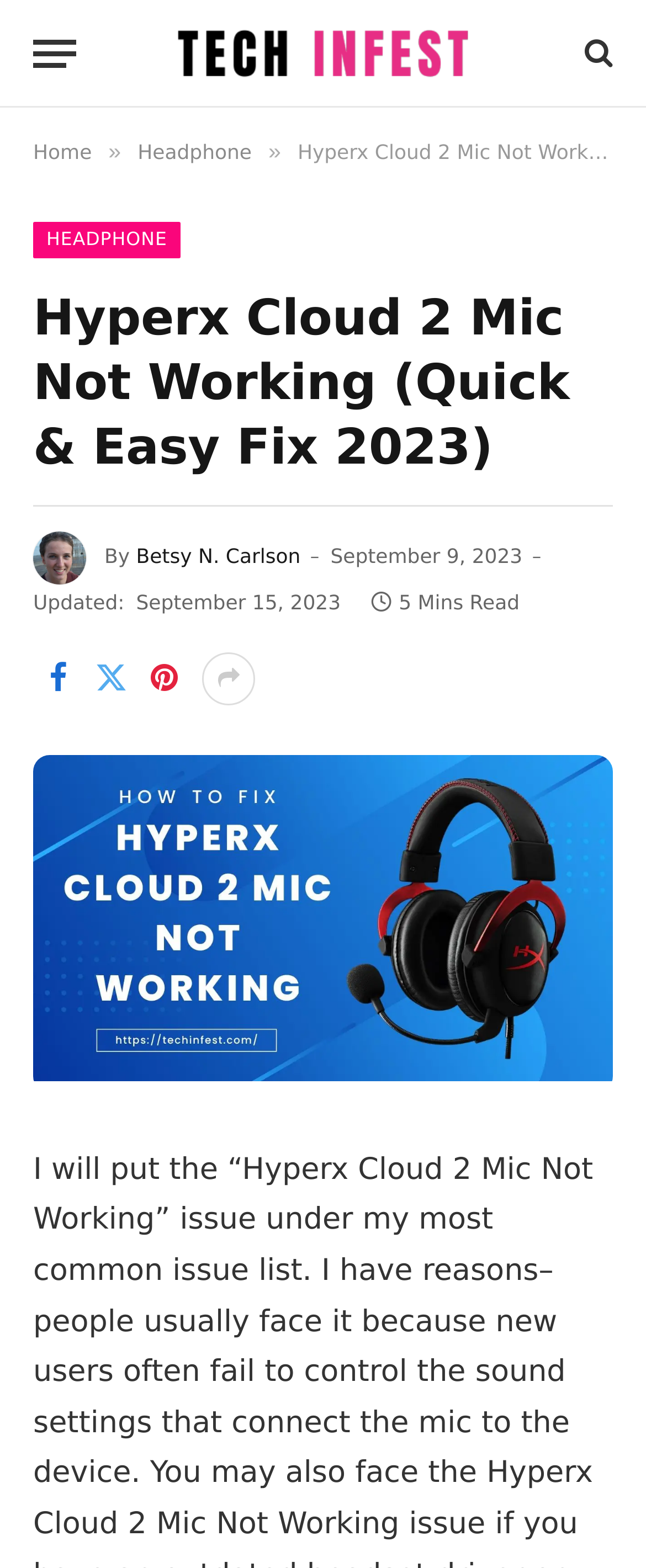Refer to the image and provide a thorough answer to this question:
When was this article updated?

I found the updated date by looking at the text that says 'Updated:' and then the date, which is 'September 15, 2023'.